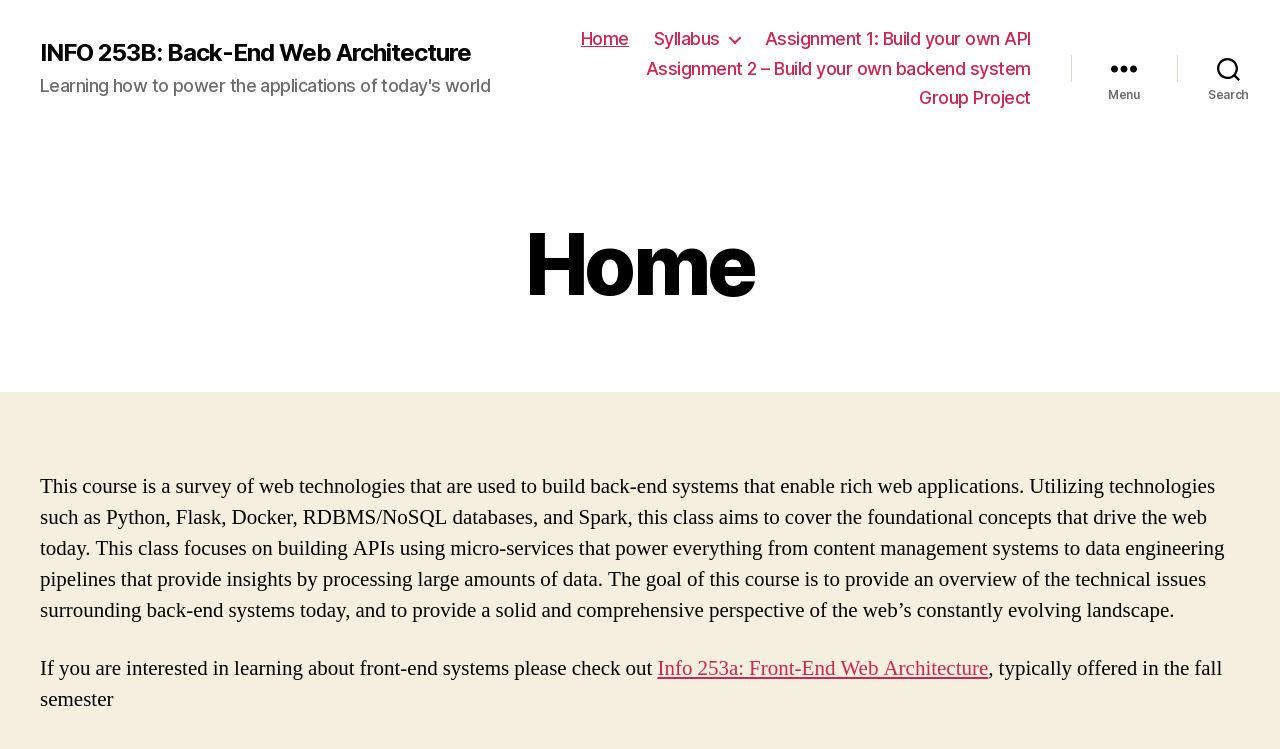Bounding box coordinates should be provided in the format (top-left x, top-left y, bottom-right x, bottom-right y) with all values between 0 and 1. Identify the bounding box for this UI element: Info 253a: Front-End Web Architecture

[0.514, 0.874, 0.772, 0.91]